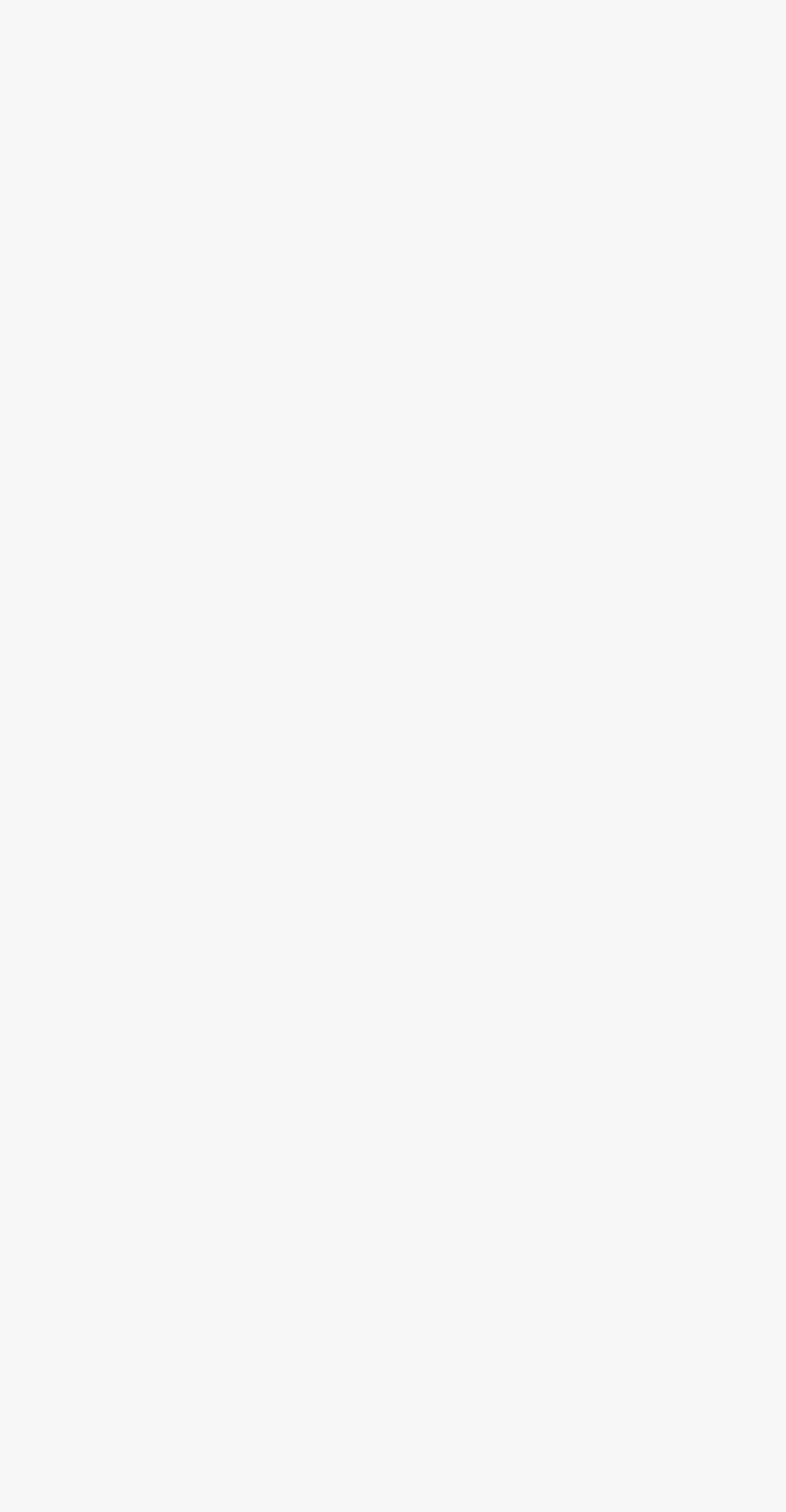Could you find the bounding box coordinates of the clickable area to complete this instruction: "Get computer help"?

[0.287, 0.501, 0.713, 0.529]